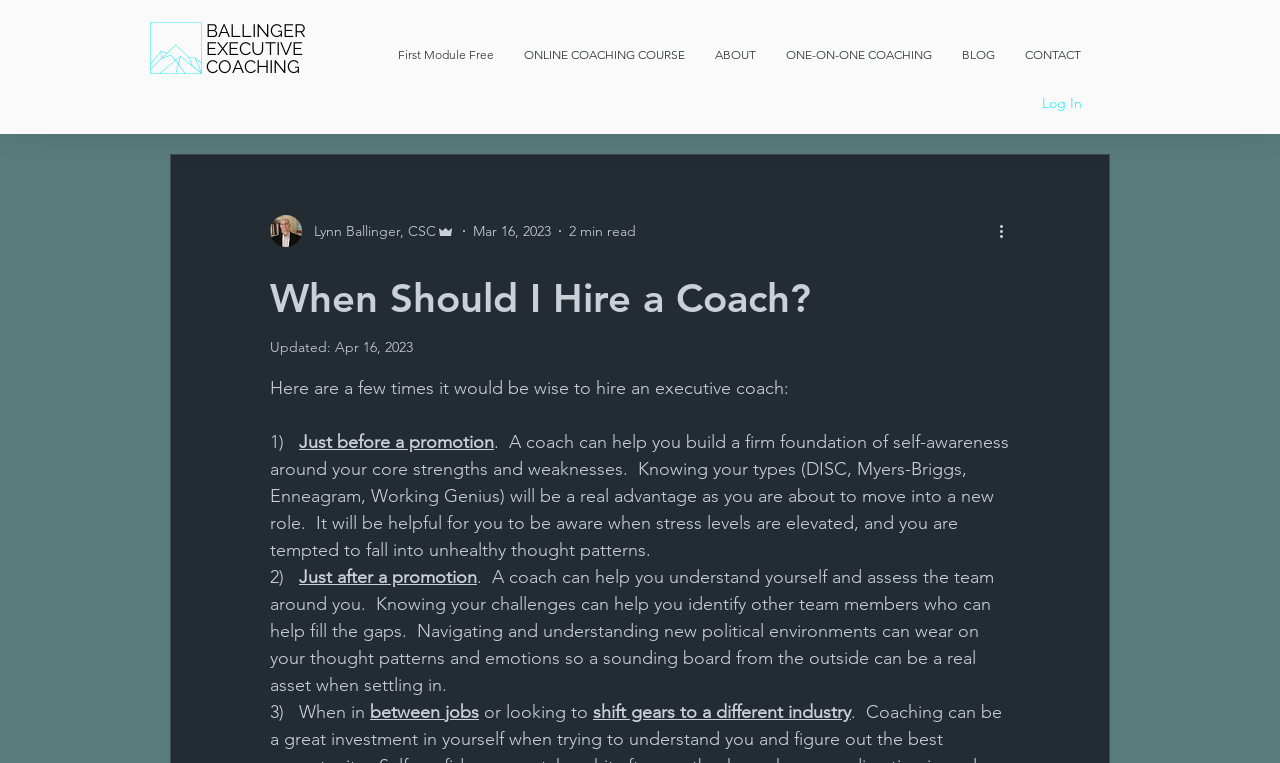Offer an extensive depiction of the webpage and its key elements.

The webpage is about Ballinger Executive Coaching, with a focus on when to hire an executive coach. At the top left, there is a link to the website's homepage. Next to it, there is a navigation menu with links to various sections, including "First Module Free", "ONLINE COACHING COURSE", "ABOUT", "ONE-ON-ONE COACHING", "BLOG", and "CONTACT". 

Below the navigation menu, there is a heading "BALLINGER EXECUTIVE COACHING" with three links: "BALLINGER", "EXECUTIVE", and "COACHING". 

On the top right, there is a "Log In" button with an image next to it. 

The main content of the webpage is an article titled "When Should I Hire a Coach?" with a writer's picture and name, Lynn Ballinger, CSC Admin, on the top left. The article has a date "Mar 16, 2023" and a "2 min read" label. 

The article discusses three scenarios where it would be wise to hire an executive coach: just before a promotion, just after a promotion, and when in between jobs or looking to shift gears to a different industry. Each scenario is explained in a few sentences, highlighting the benefits of hiring a coach in those situations. 

There is also a "More actions" button on the top right of the article, and an "Updated" label with a date "Apr 16, 2023" below the article title.